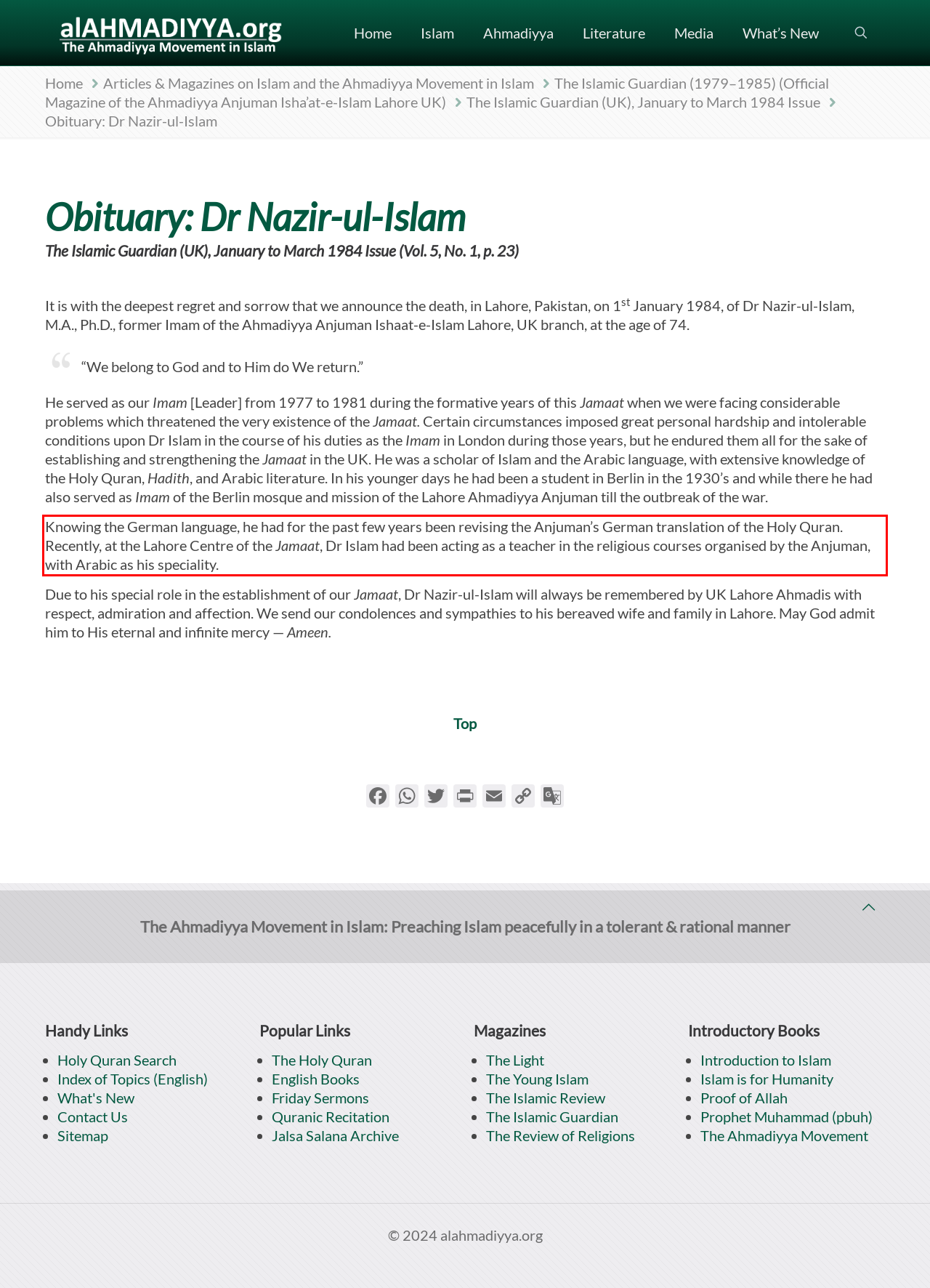Given a screenshot of a webpage with a red bounding box, extract the text content from the UI element inside the red bounding box.

Knowing the German language, he had for the past few years been revising the Anjuman’s German transla­tion of the Holy Quran. Recently, at the Lahore Centre of the Jamaat, Dr Islam had been acting as a teacher in the religious courses organised by the Anjuman, with Arabic as his speciality.